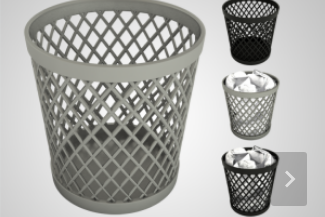Paint a vivid picture of the image with your description.

The image features a stylish, modern trash can with a lattice design, prominently displayed in light grey. The trash can is open at the top, showcasing its spacious interior. Accompanying it are two additional images of similar trash cans, one in a sleek black and the other also in black, both filled with crumpled paper to highlight their practical use. This visual arrangement emphasizes the functional and aesthetic aspects of these trash cans, making them suitable for various settings. The overall layout suggests an easy comparison of colors and styles, perfect for selecting a trash can that fits one's decor and functional needs.